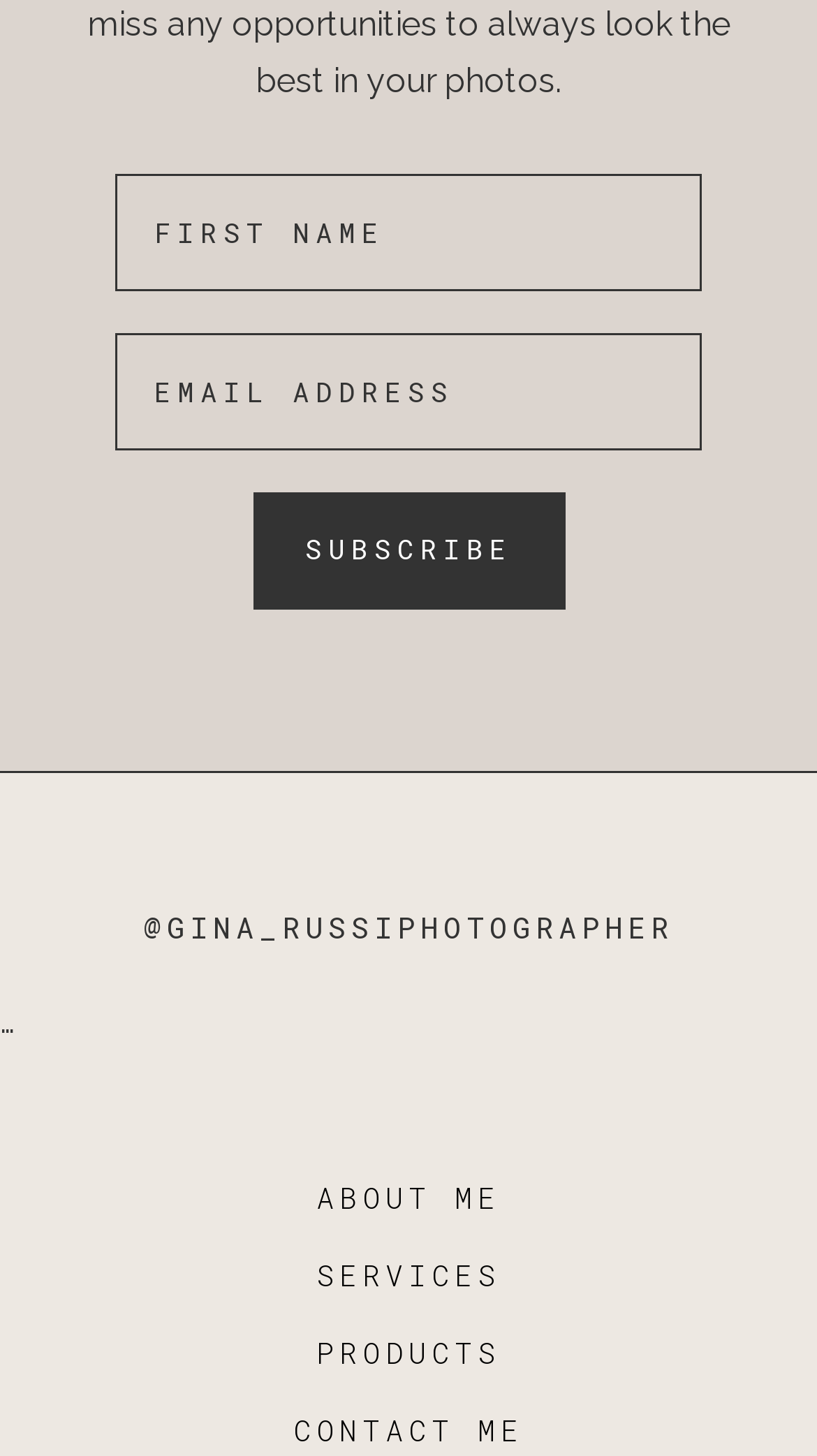Give a one-word or phrase response to the following question: How many textboxes are there on the webpage?

2